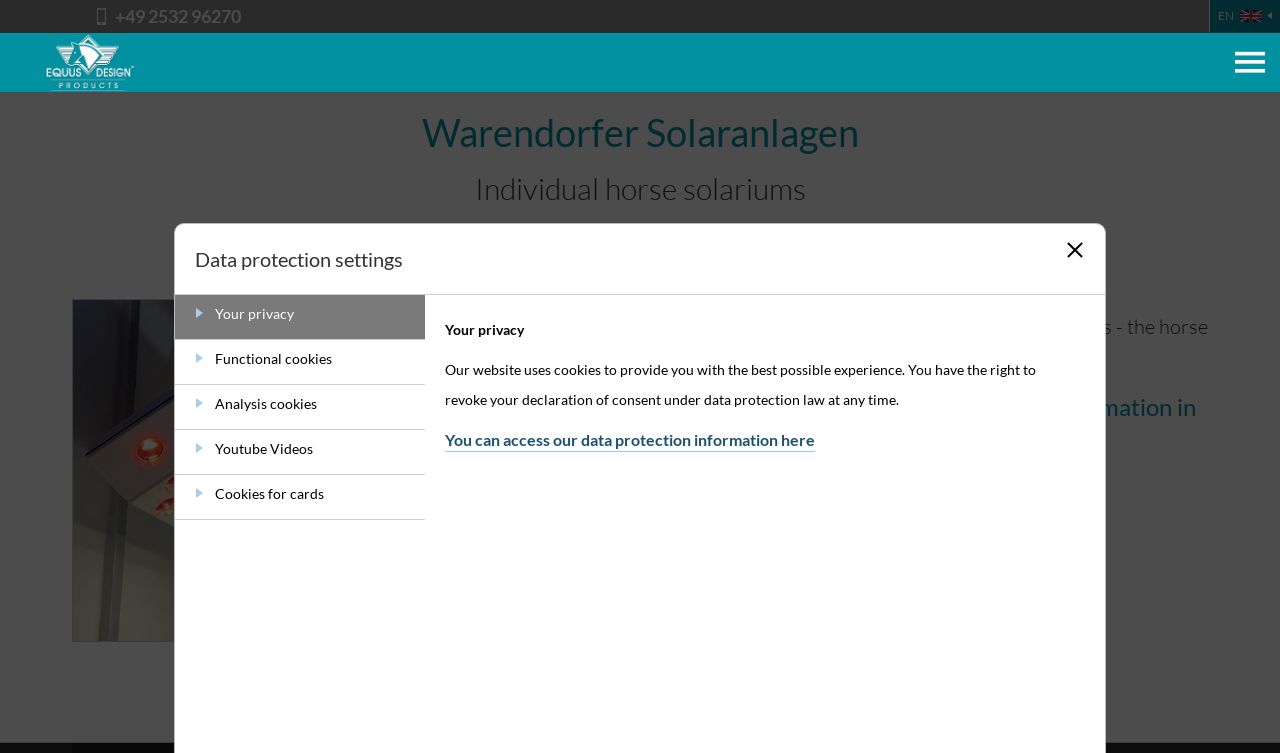Answer with a single word or phrase: 
What can be purchased from this website?

Horse solarium